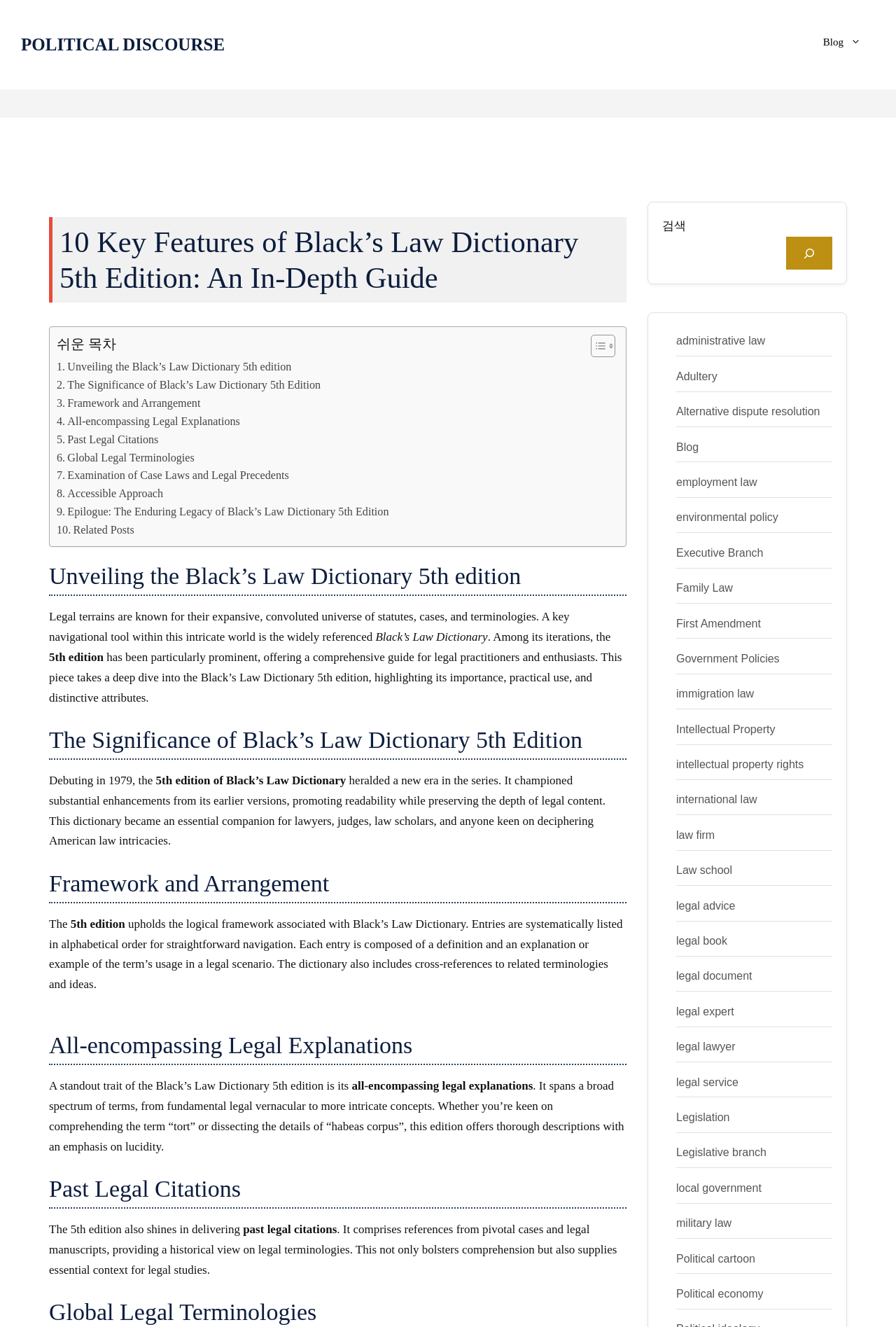How many links are there in the navigation section?
Use the screenshot to answer the question with a single word or phrase.

1